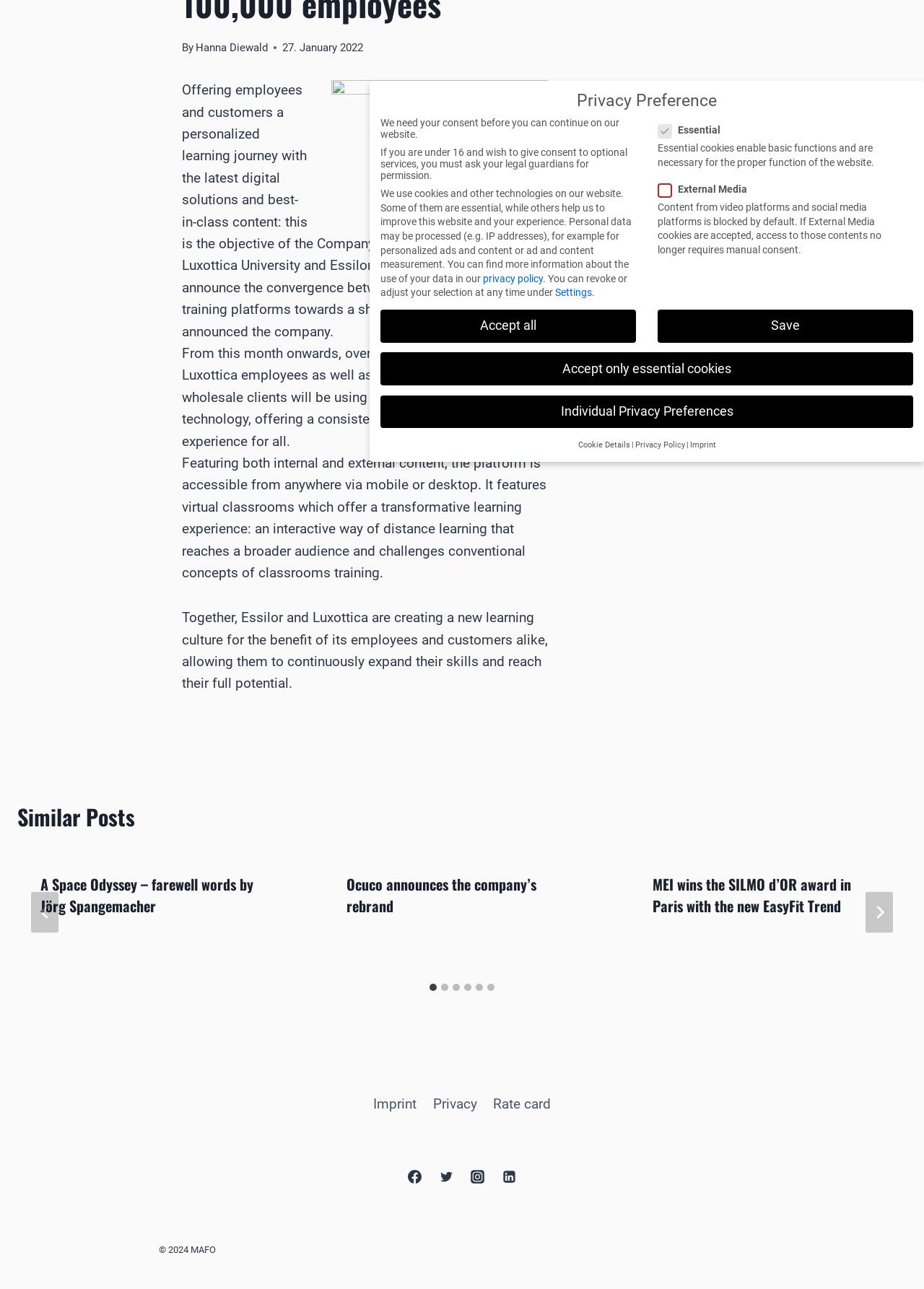Find the bounding box coordinates for the HTML element described in this sentence: "Accept only essential cookies". Provide the coordinates as four float numbers between 0 and 1, in the format [left, top, right, bottom].

[0.412, 0.273, 0.988, 0.299]